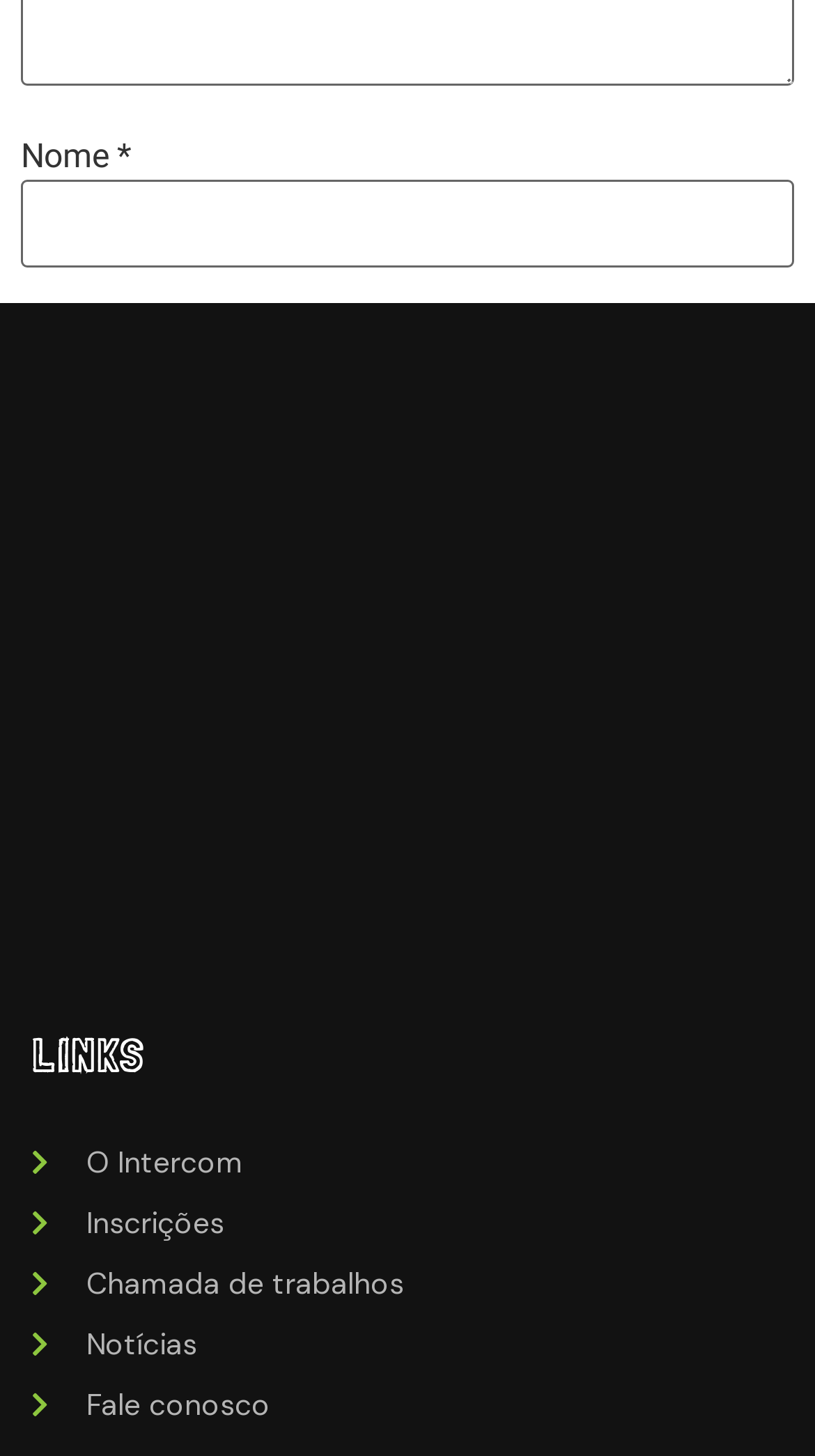What is the button at the bottom of the form for?
Using the information presented in the image, please offer a detailed response to the question.

The button at the bottom of the form is for publishing a comment because its label is 'Publicar comentário', which indicates that it is used to submit the form and publish the user's comment.